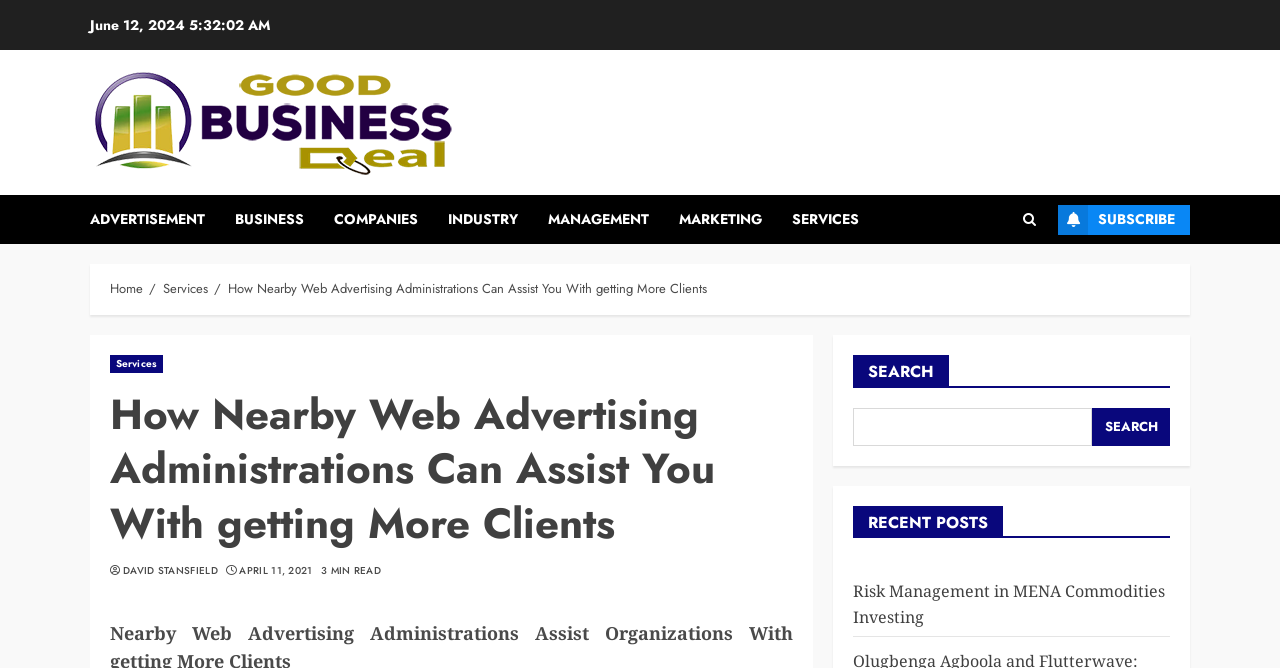What is the purpose of the search box?
Based on the image content, provide your answer in one word or a short phrase.

To search the website